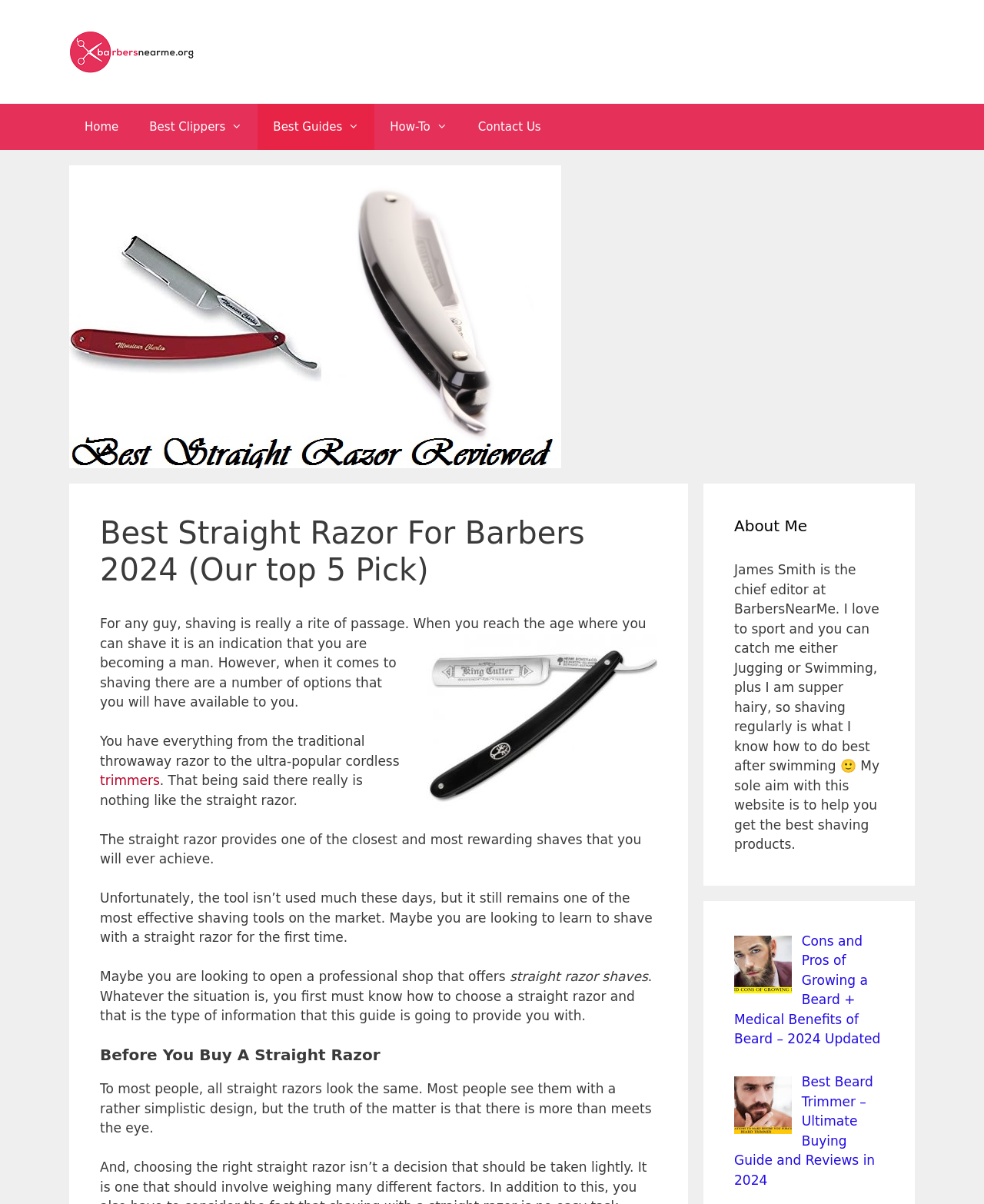Please predict the bounding box coordinates of the element's region where a click is necessary to complete the following instruction: "Click the 'Home' link". The coordinates should be represented by four float numbers between 0 and 1, i.e., [left, top, right, bottom].

[0.07, 0.086, 0.136, 0.125]